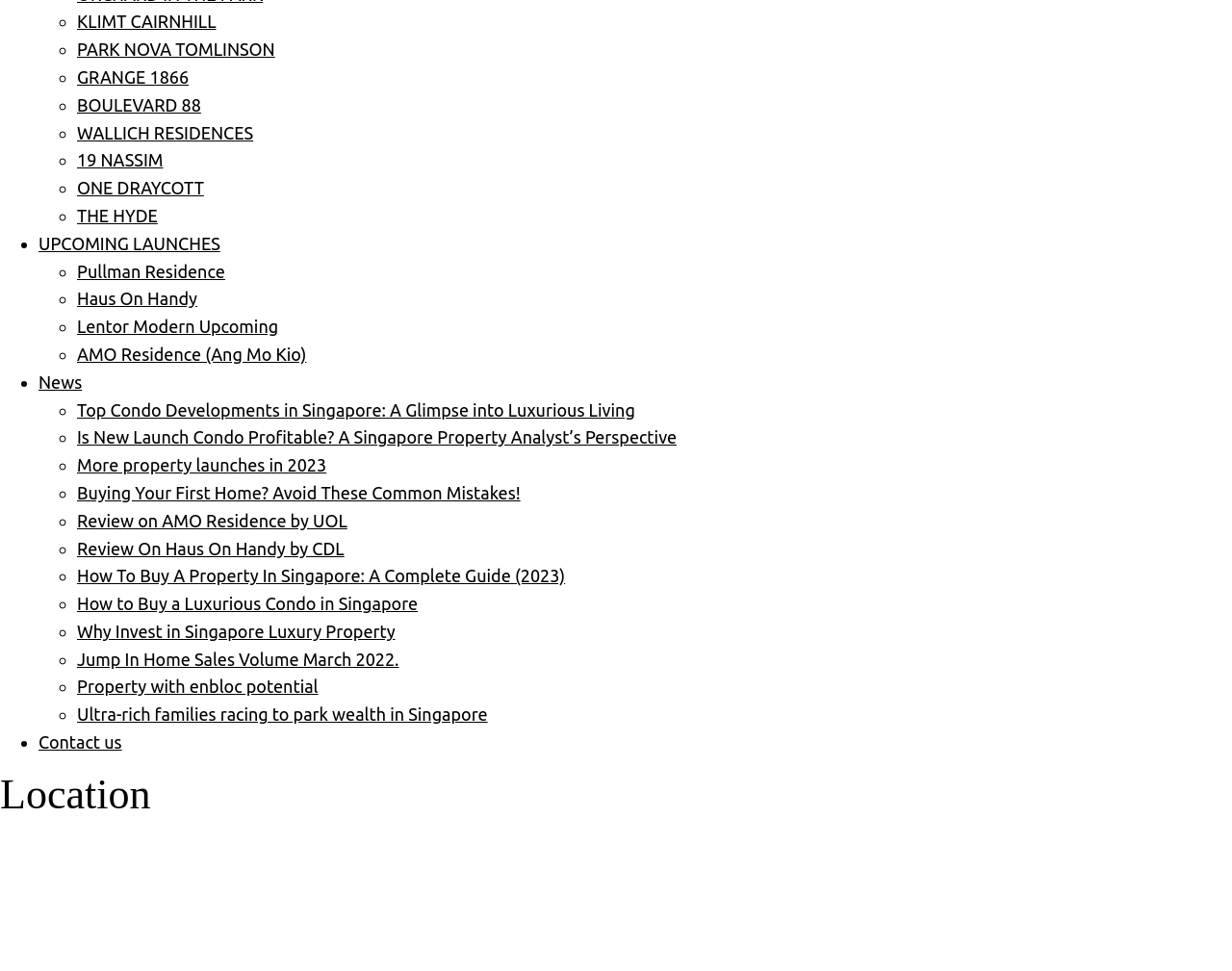Can you provide the bounding box coordinates for the element that should be clicked to implement the instruction: "Click on KLIMT CAIRNHILL"?

[0.062, 0.012, 0.175, 0.032]